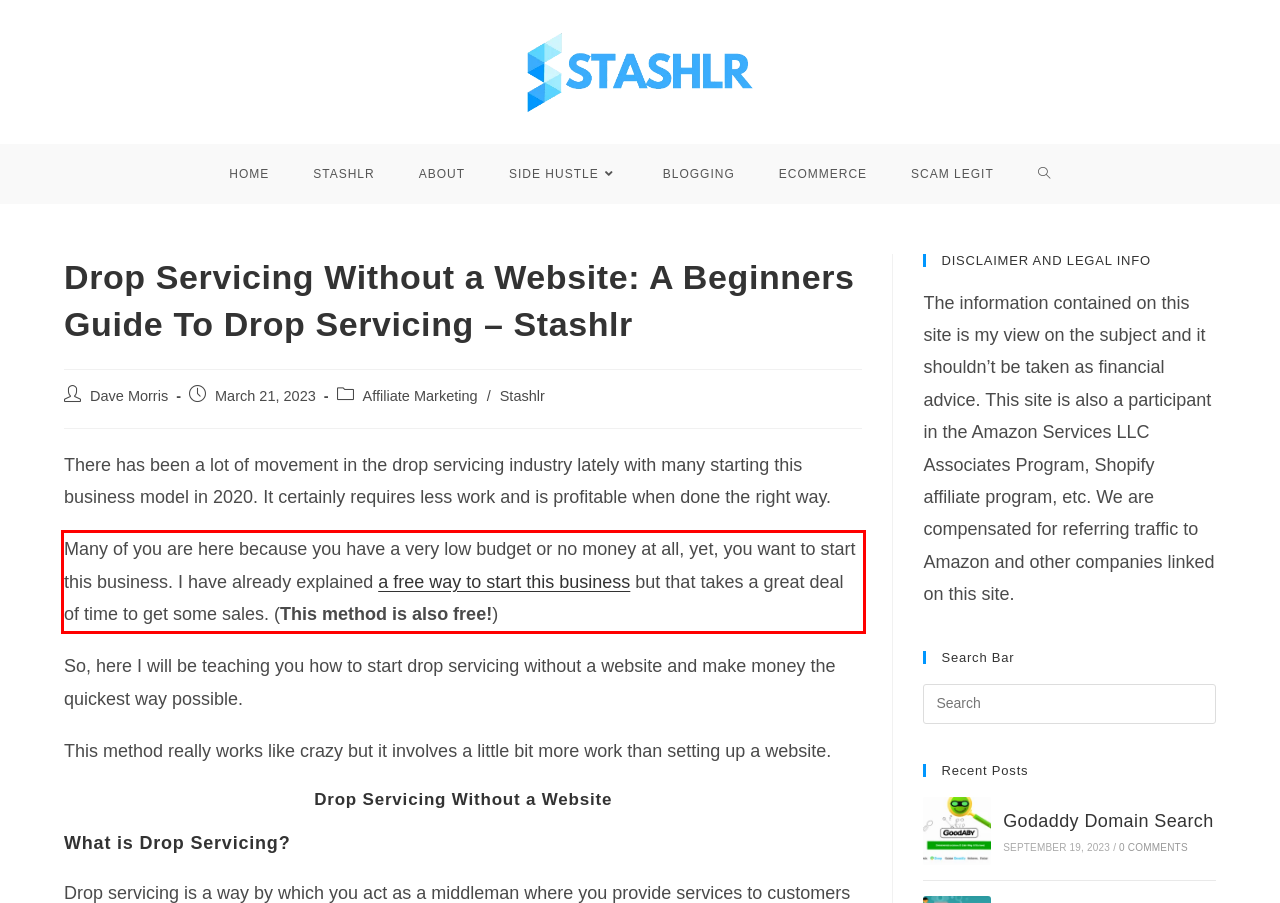Please examine the webpage screenshot and extract the text within the red bounding box using OCR.

Many of you are here because you have a very low budget or no money at all, yet, you want to start this business. I have already explained a free way to start this business but that takes a great deal of time to get some sales. (This method is also free!)